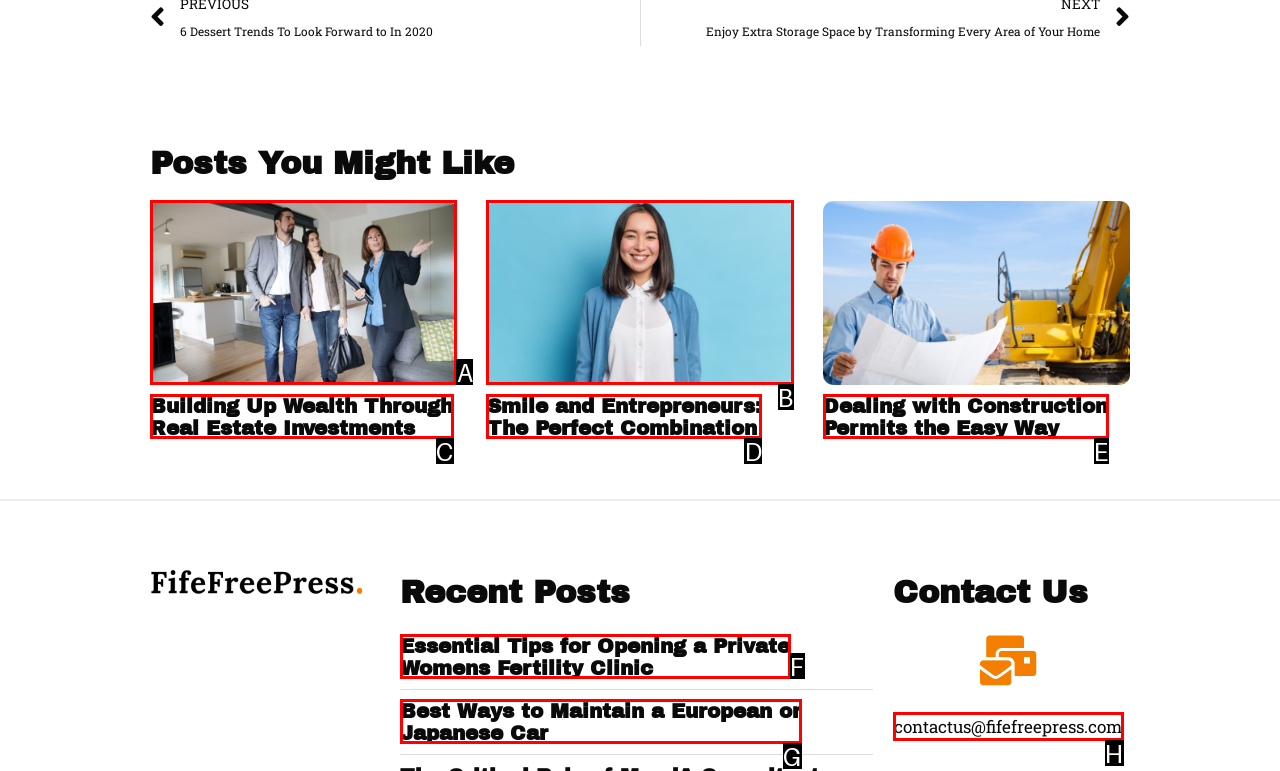Determine which option fits the element description: contactus@fifefreepress.com
Answer with the option’s letter directly.

H